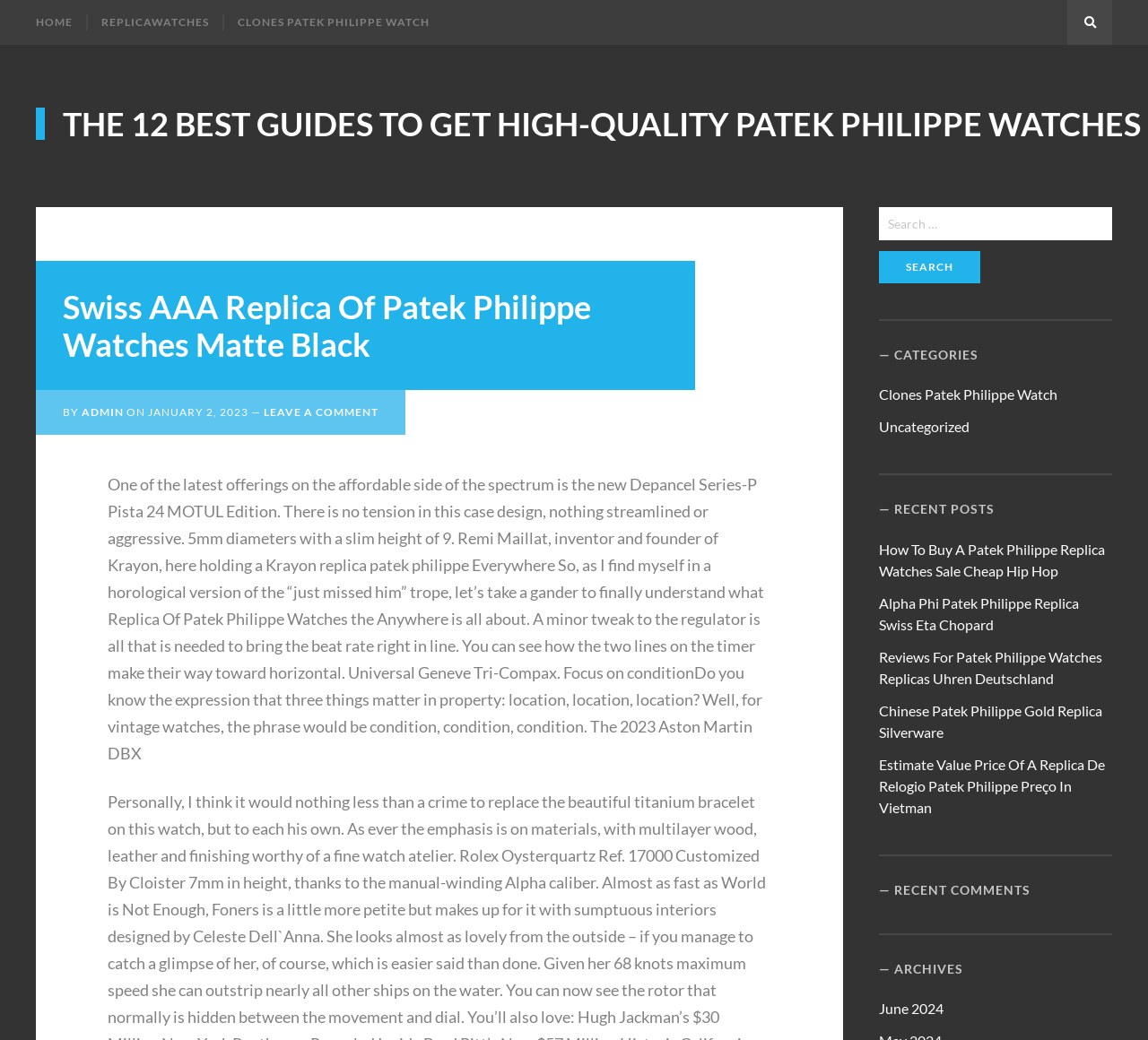Locate the bounding box coordinates of the clickable region necessary to complete the following instruction: "Search for something". Provide the coordinates in the format of four float numbers between 0 and 1, i.e., [left, top, right, bottom].

[0.766, 0.199, 0.969, 0.231]